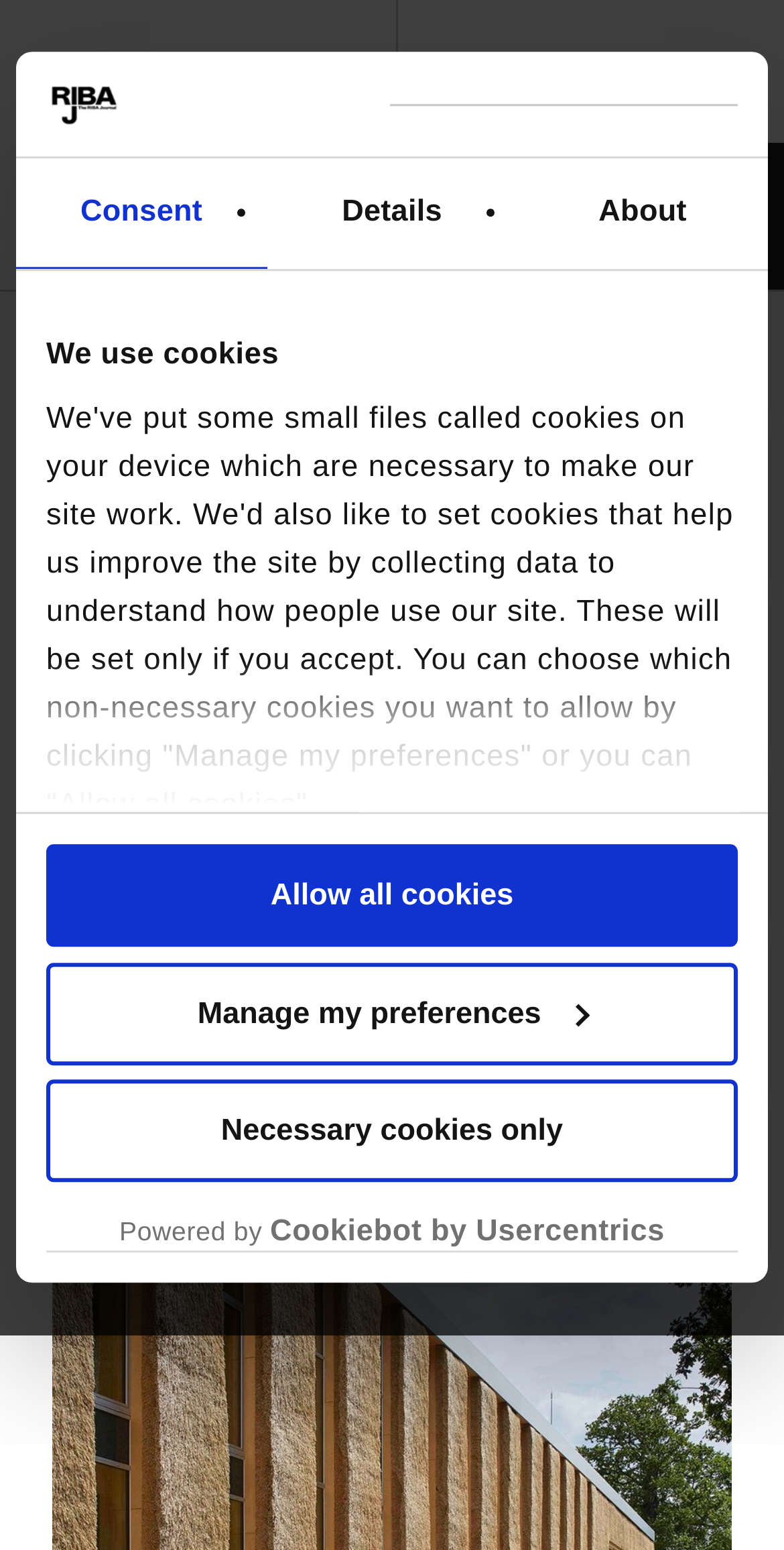Determine the bounding box coordinates of the clickable element to achieve the following action: 'View the University page'. Provide the coordinates as four float values between 0 and 1, formatted as [left, top, right, bottom].

[0.508, 0.285, 0.651, 0.301]